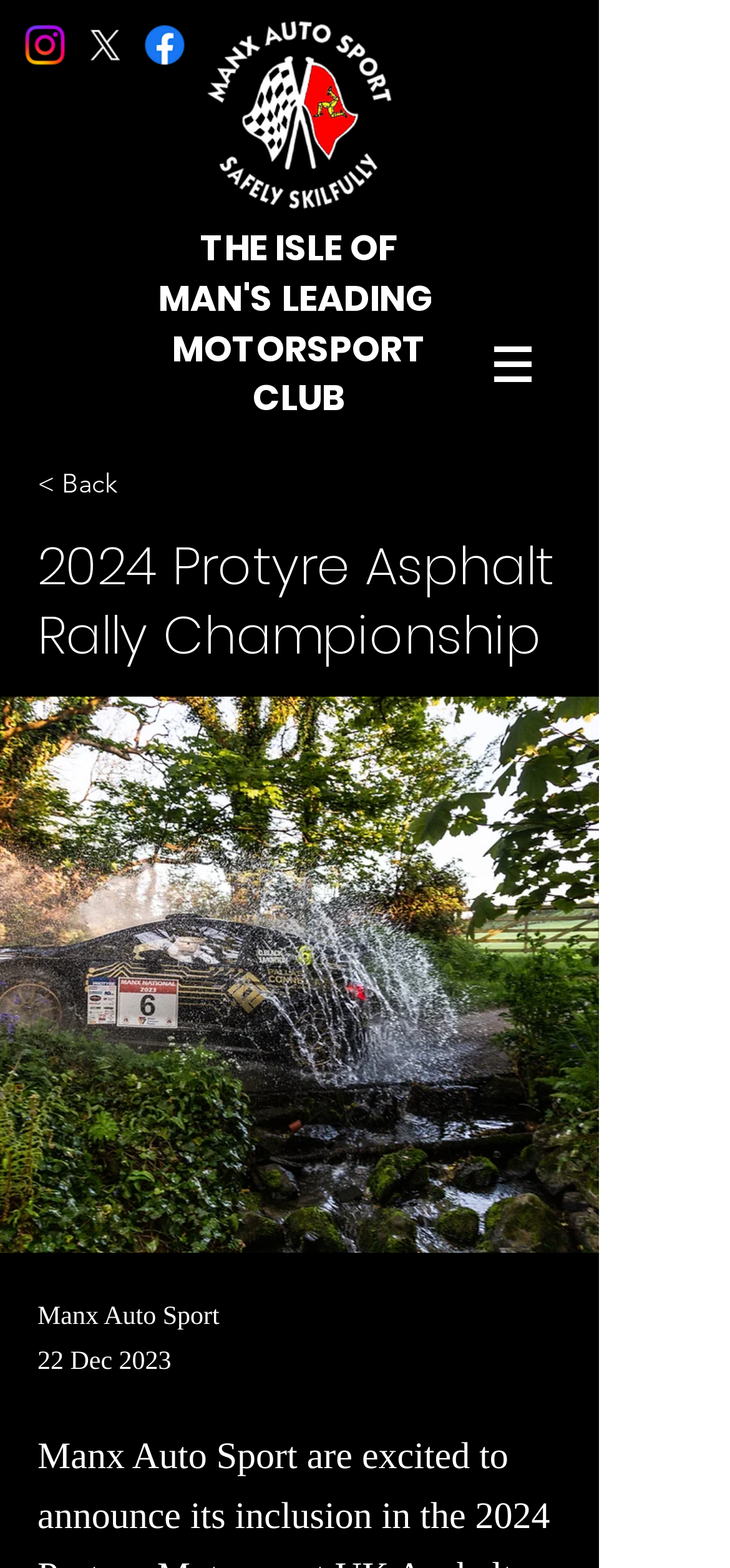Based on the image, give a detailed response to the question: How many social media links are there in the social bar?

I found the answer by looking at the list element that says 'Social Bar' and counting the number of link elements inside it, which are 'Instagram', 'X', and 'Facebook', so there are 3 social media links.